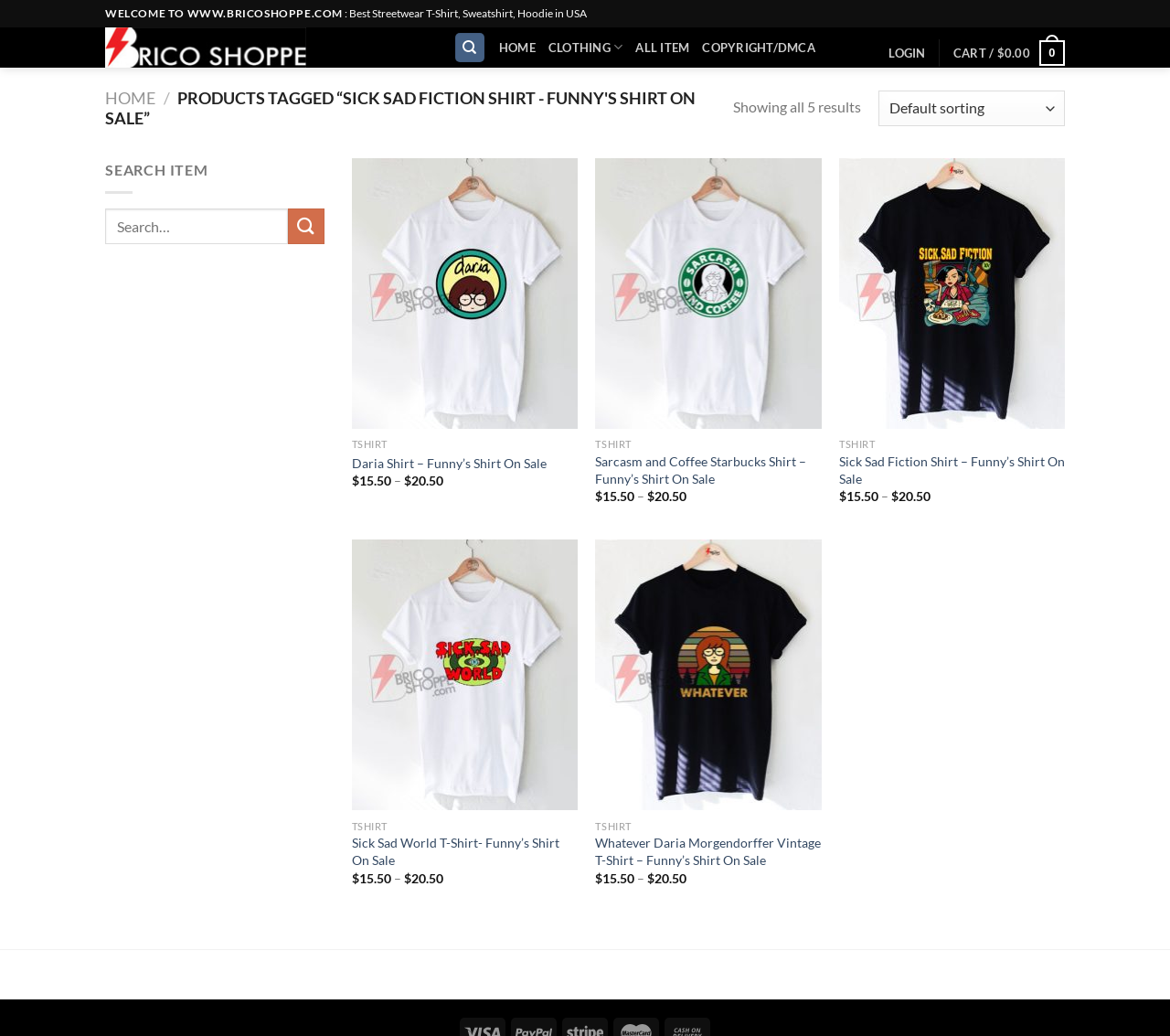Please reply to the following question using a single word or phrase: 
How many products are displayed on this page?

5